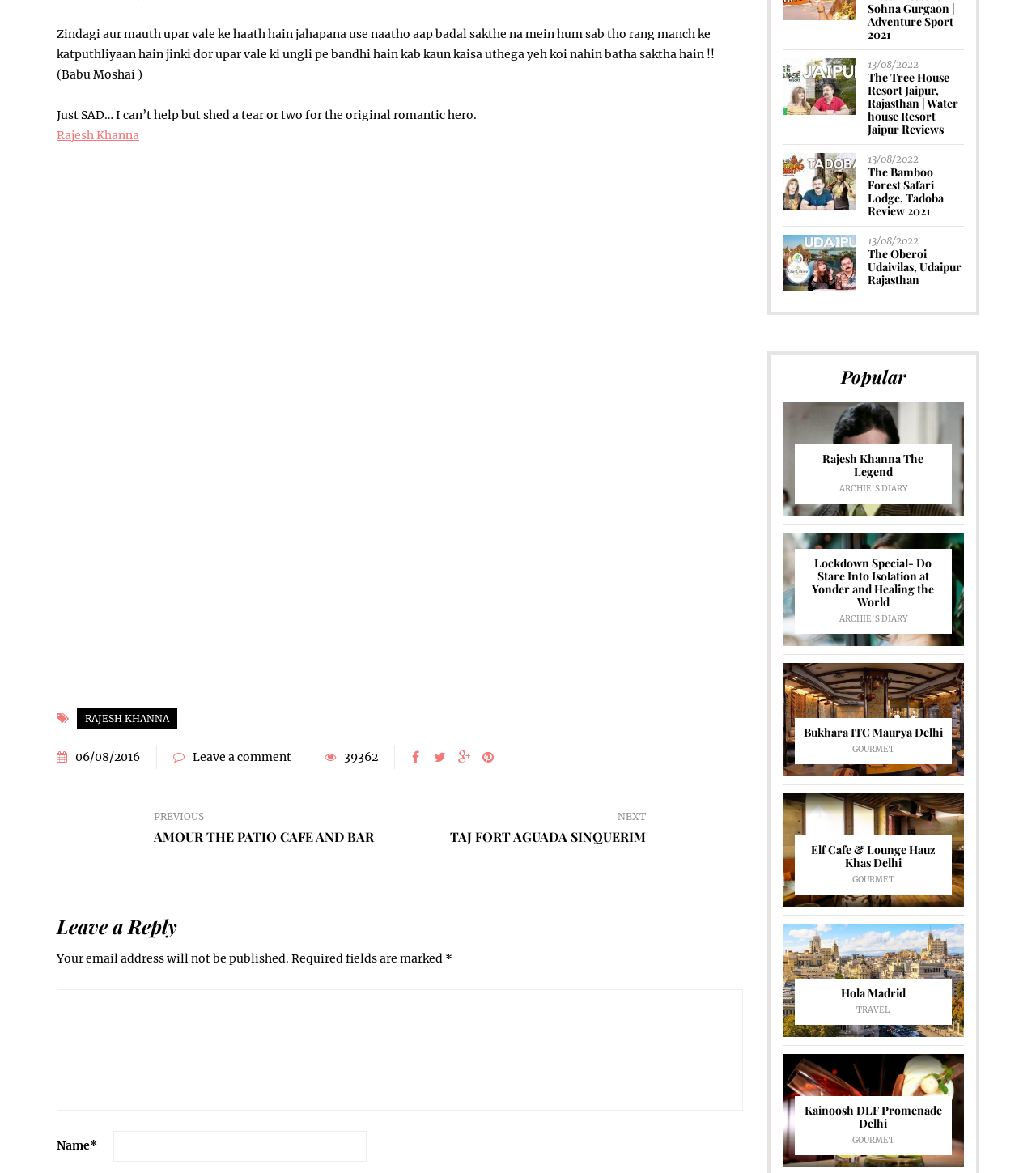What is the category of the link 'ARCHIE'S DIARY'?
Based on the screenshot, provide a one-word or short-phrase response.

Popular